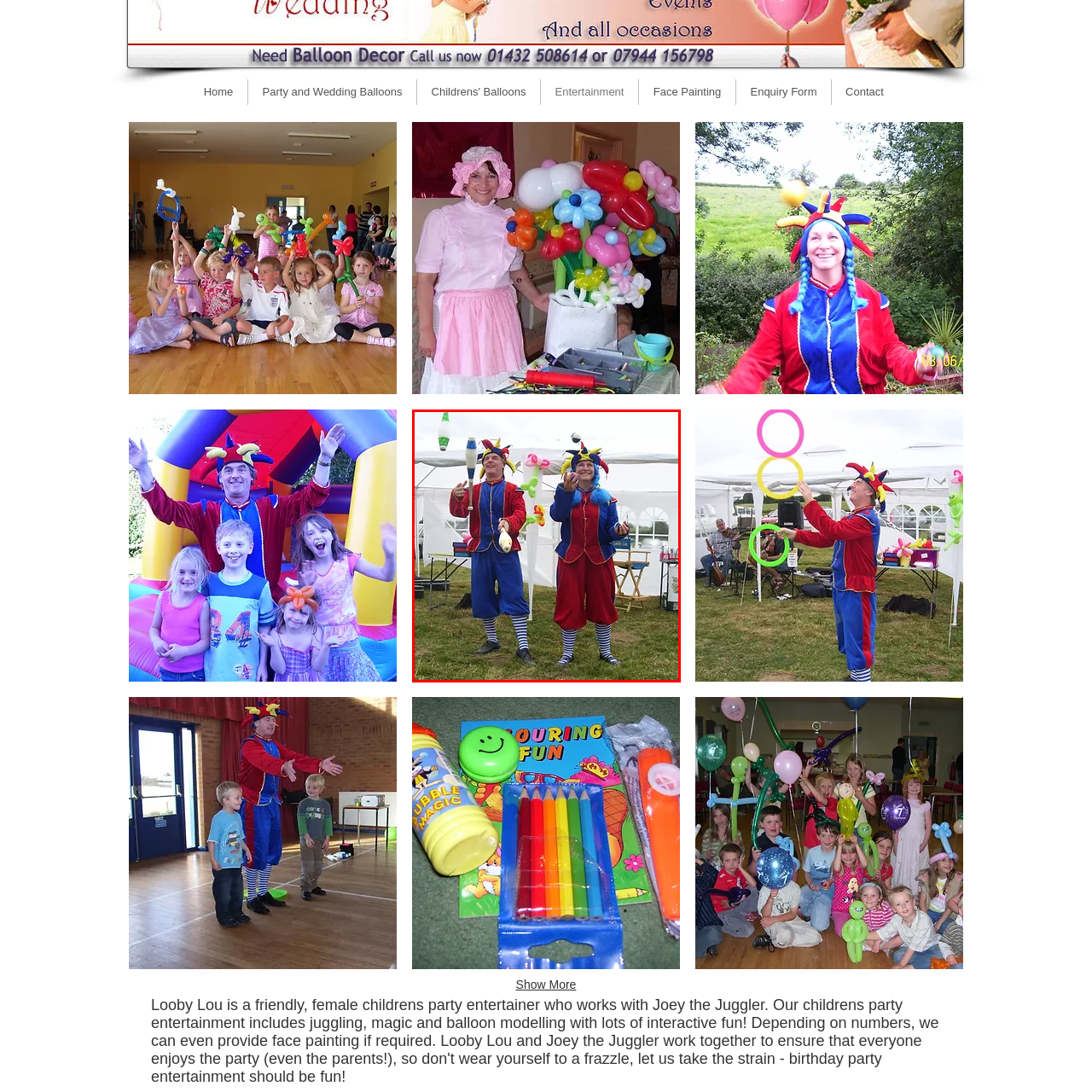Refer to the image within the red outline and provide a one-word or phrase answer to the question:
What is Joey juggling?

Brightly colored props